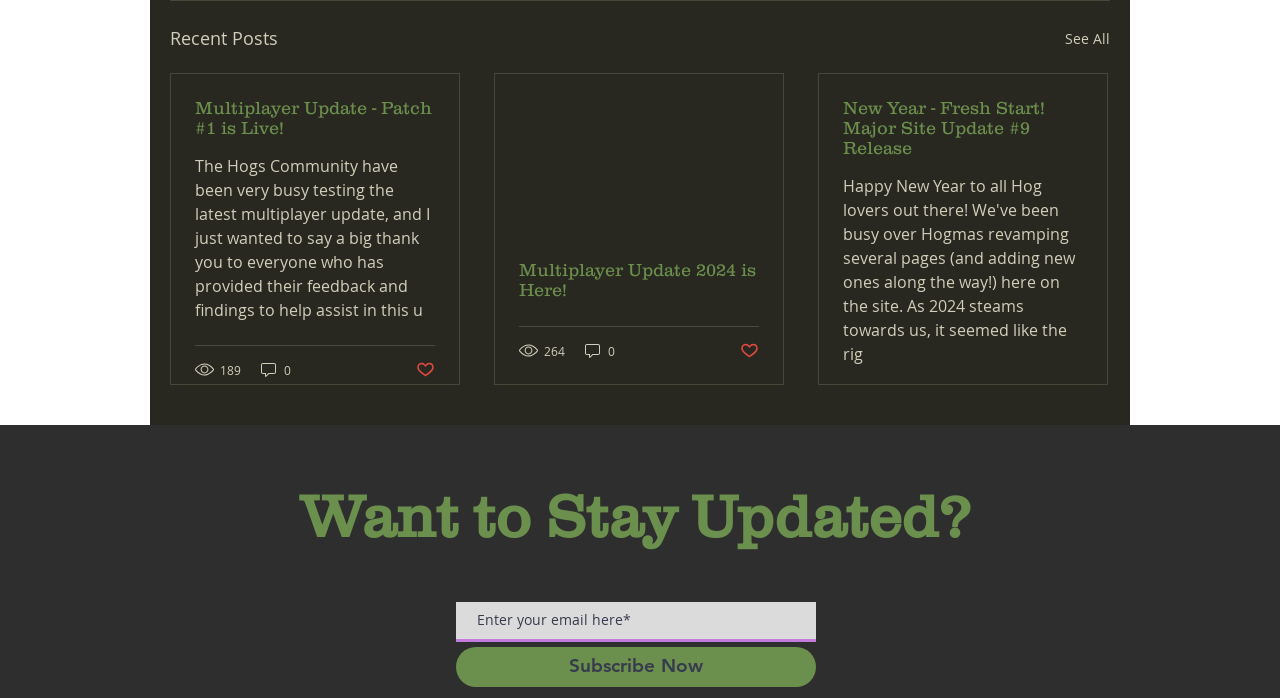How many comments does the third article have?
Using the image as a reference, answer the question in detail.

The third article is located at the bottom of the webpage, and its comment count is mentioned as '0 comments' which can be found by looking at the link element with the text '0 comments'.